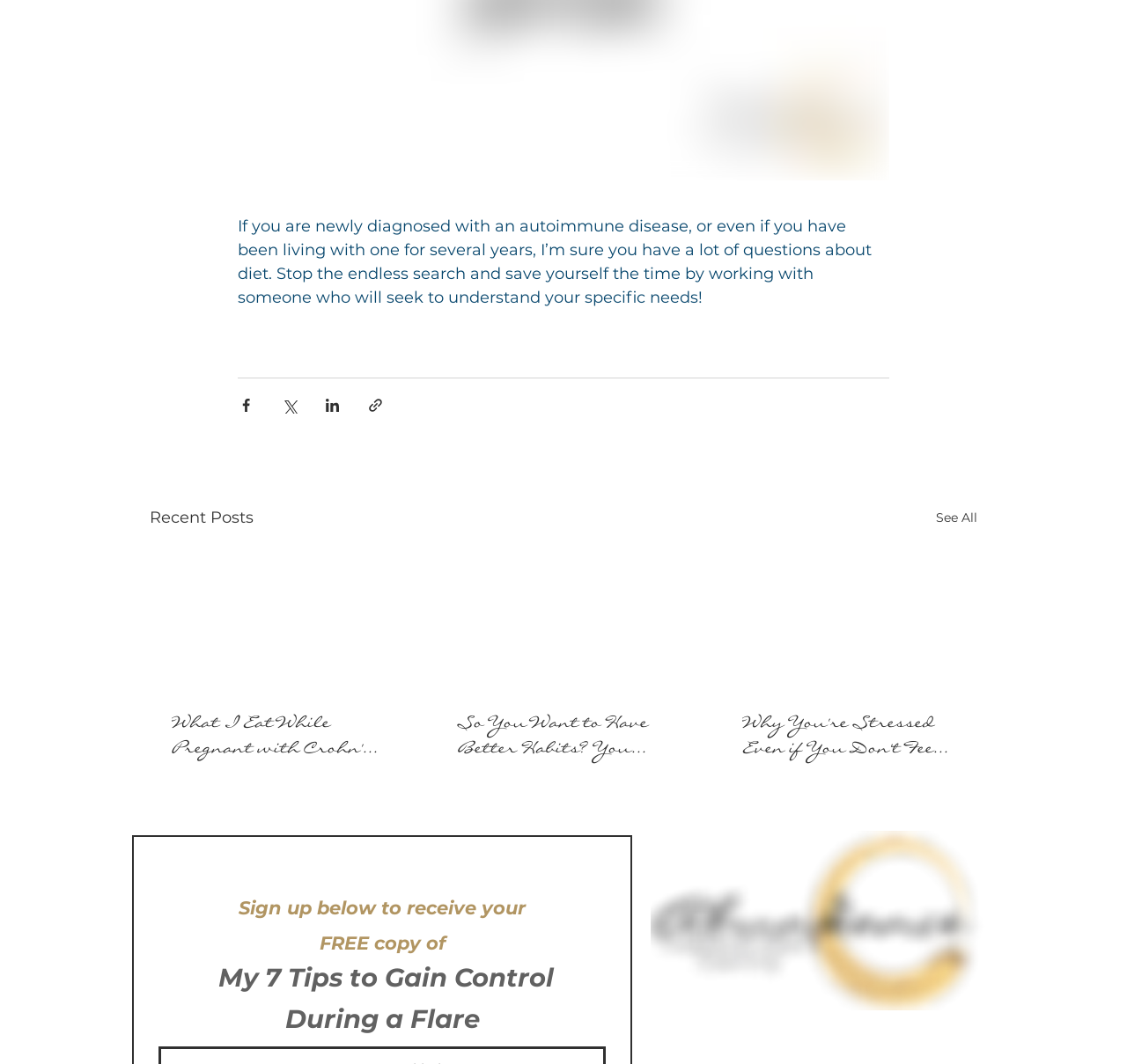Pinpoint the bounding box coordinates of the element to be clicked to execute the instruction: "Read recent post 'What I Eat While Pregnant with Crohn's Disease'".

[0.152, 0.67, 0.34, 0.718]